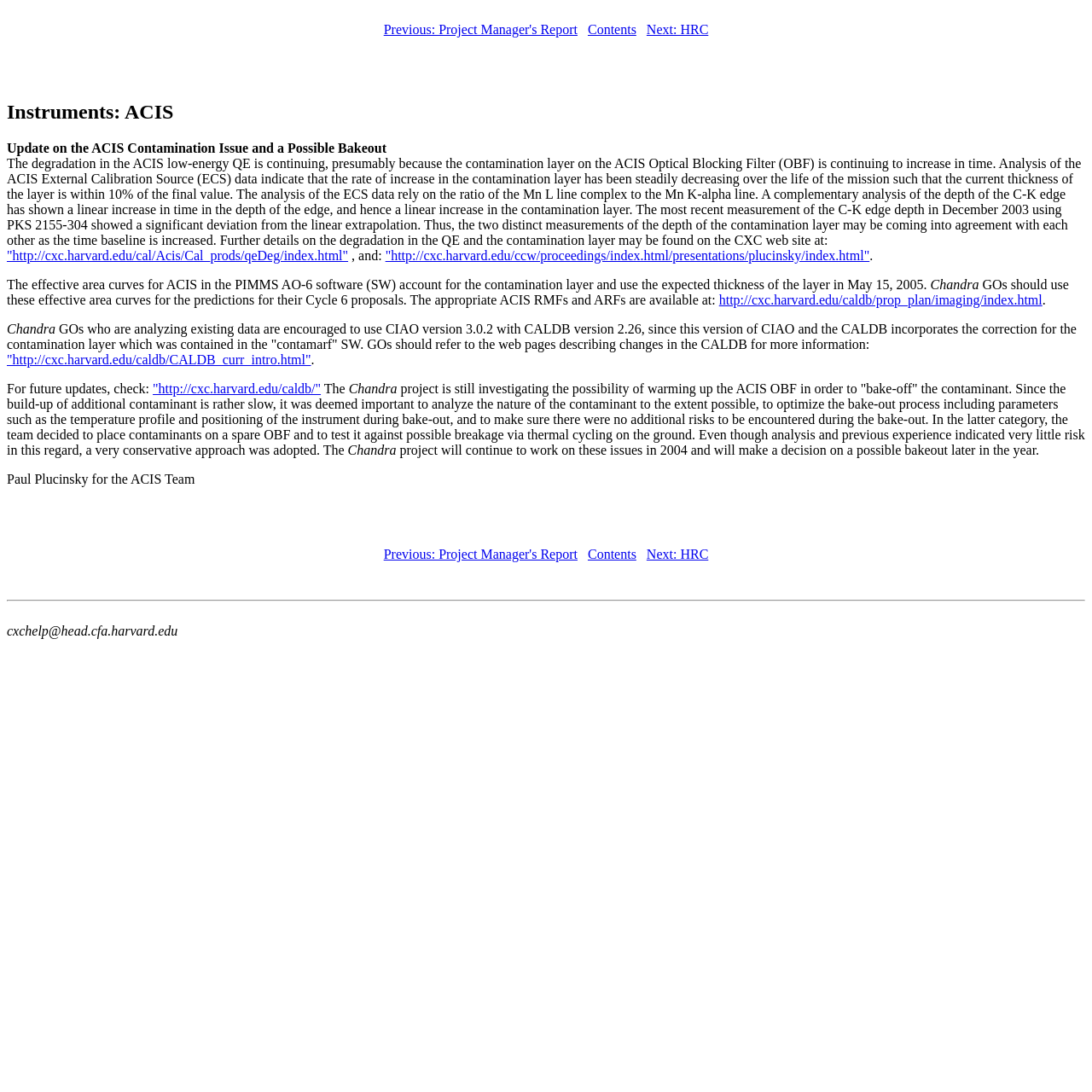What is the purpose of warming up the ACIS OBF?
Please respond to the question with a detailed and informative answer.

The Chandra project is still investigating the possibility of warming up the ACIS OBF in order to 'bake-off' the contaminant, which is a possible solution to the contamination issue.